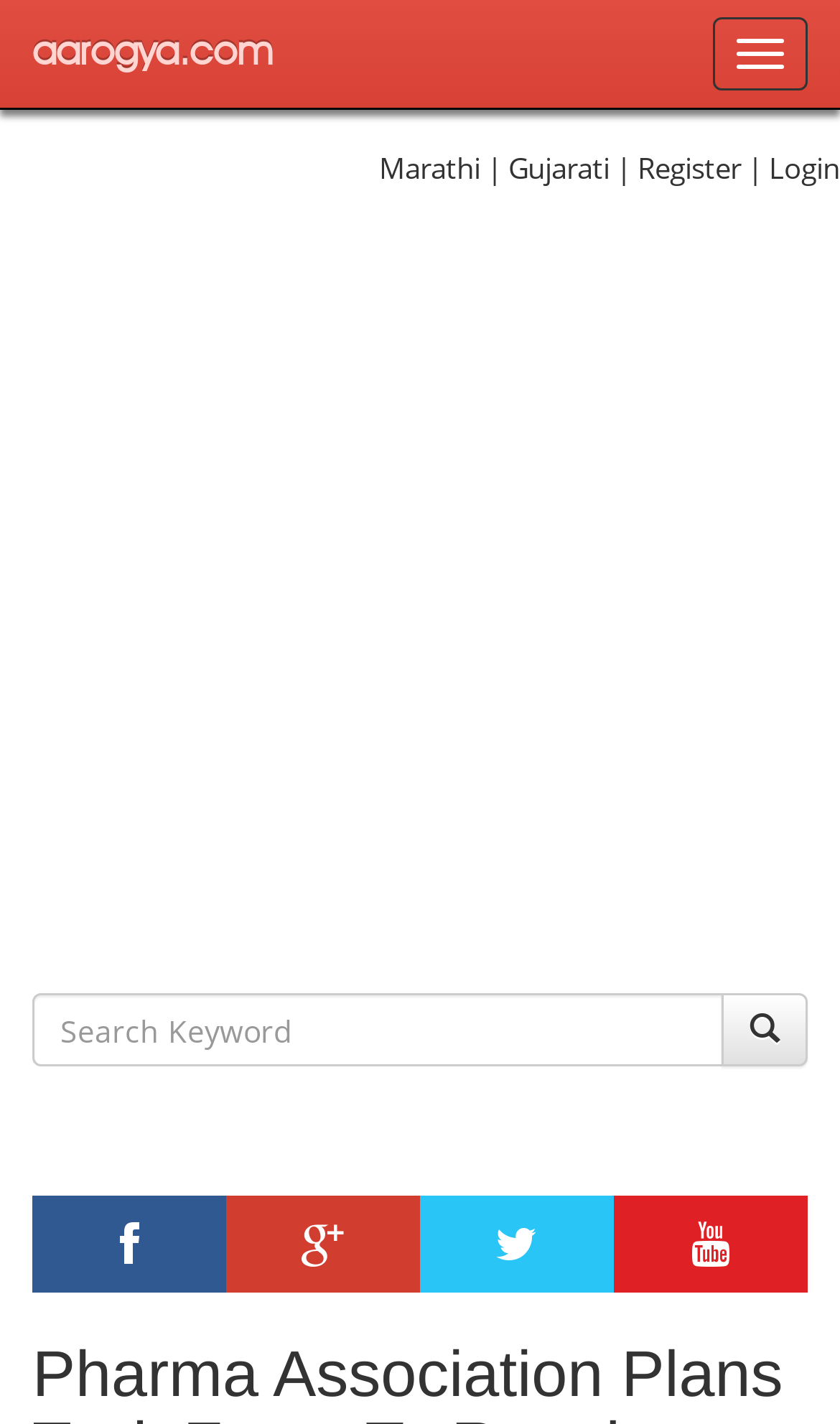Create a detailed summary of all the visual and textual information on the webpage.

The webpage is a comprehensive health portal, Aarogya.com, which provides information on various medical specialties and diseases. At the top left corner, there is a link to the website's homepage, "aarogya.com". Next to it, there are language options, including "Marathi" and "Gujarati", followed by a separator line. On the top right corner, there are buttons for "Register" and "Login".

Below the top navigation bar, there is a large advertisement iframe that spans the entire width of the page. Underneath the advertisement, there is a search bar with a placeholder text "Search...". The search bar is accompanied by a search button with a magnifying glass icon.

On the bottom left corner, there are four social media links, represented by icons, including Facebook, Twitter, LinkedIn, and YouTube. These icons are aligned horizontally.

The webpage has a clean and organized layout, making it easy to navigate and find relevant information on various health topics.